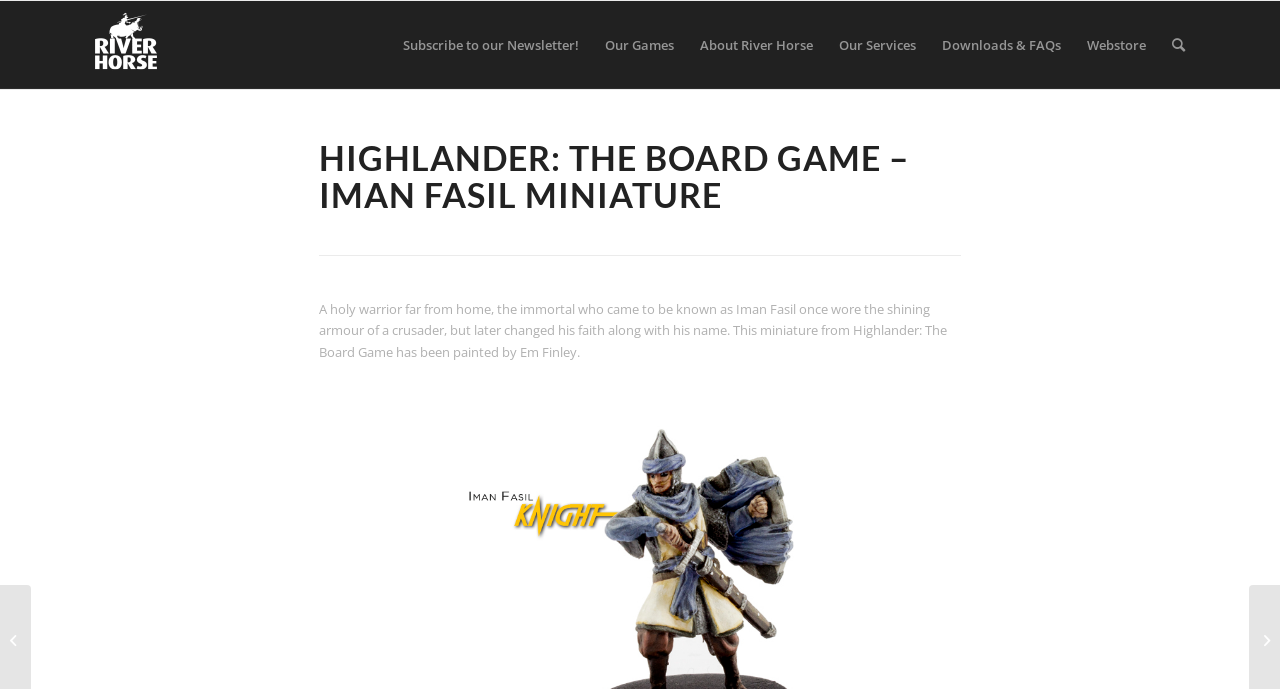Give a short answer to this question using one word or a phrase:
What is the name of the immortal warrior?

Iman Fasil